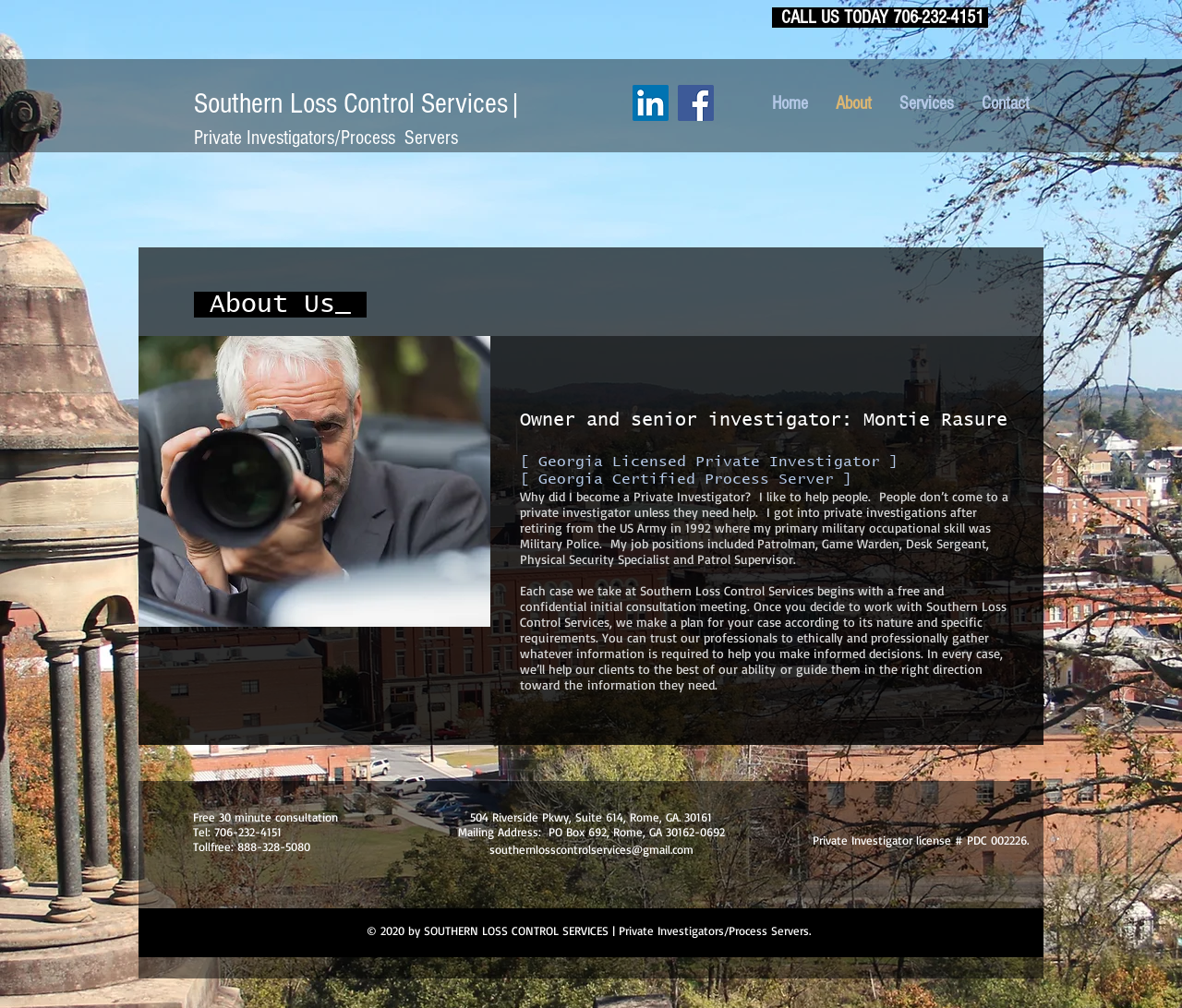Locate the bounding box coordinates of the element I should click to achieve the following instruction: "Check LinkedIn profile".

[0.535, 0.084, 0.566, 0.12]